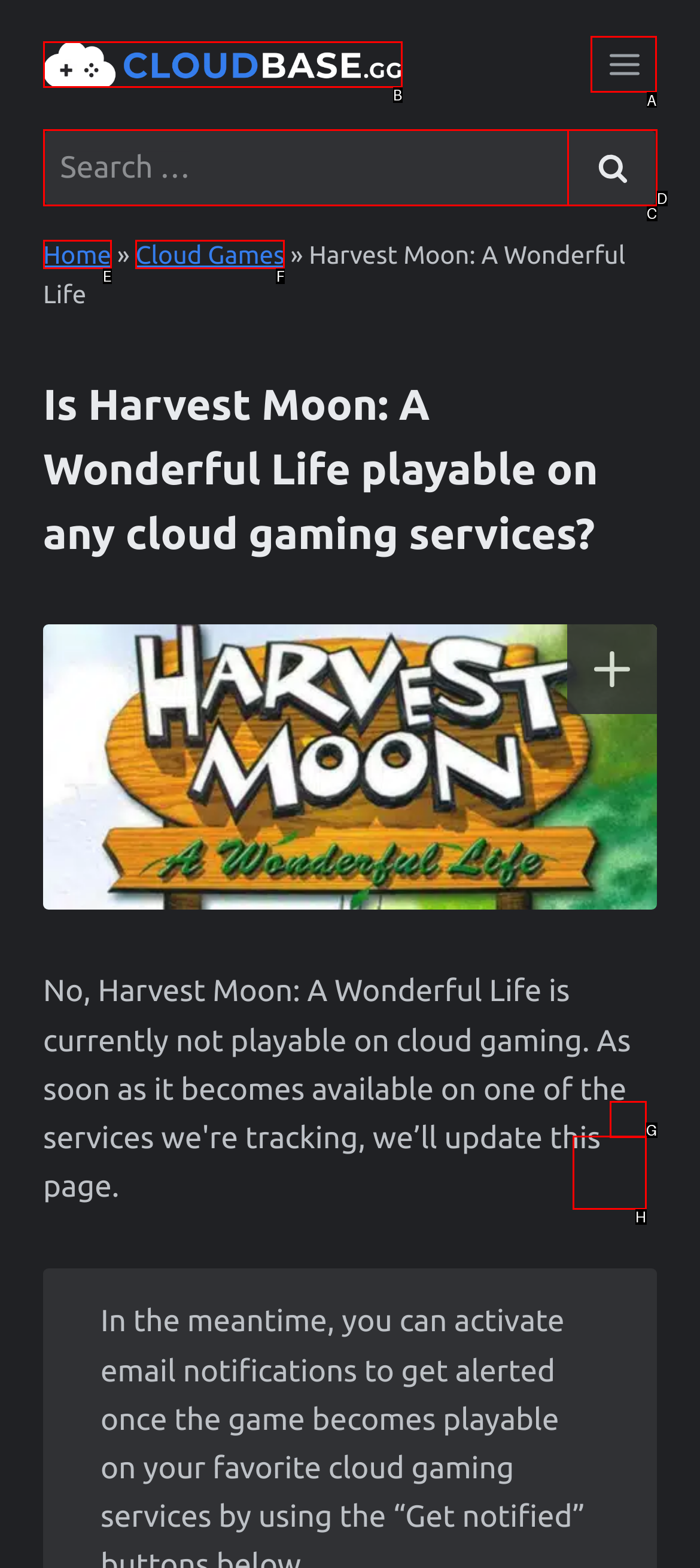Choose the letter of the UI element necessary for this task: Search by category 'Arts & Entertainment'
Answer with the correct letter.

None